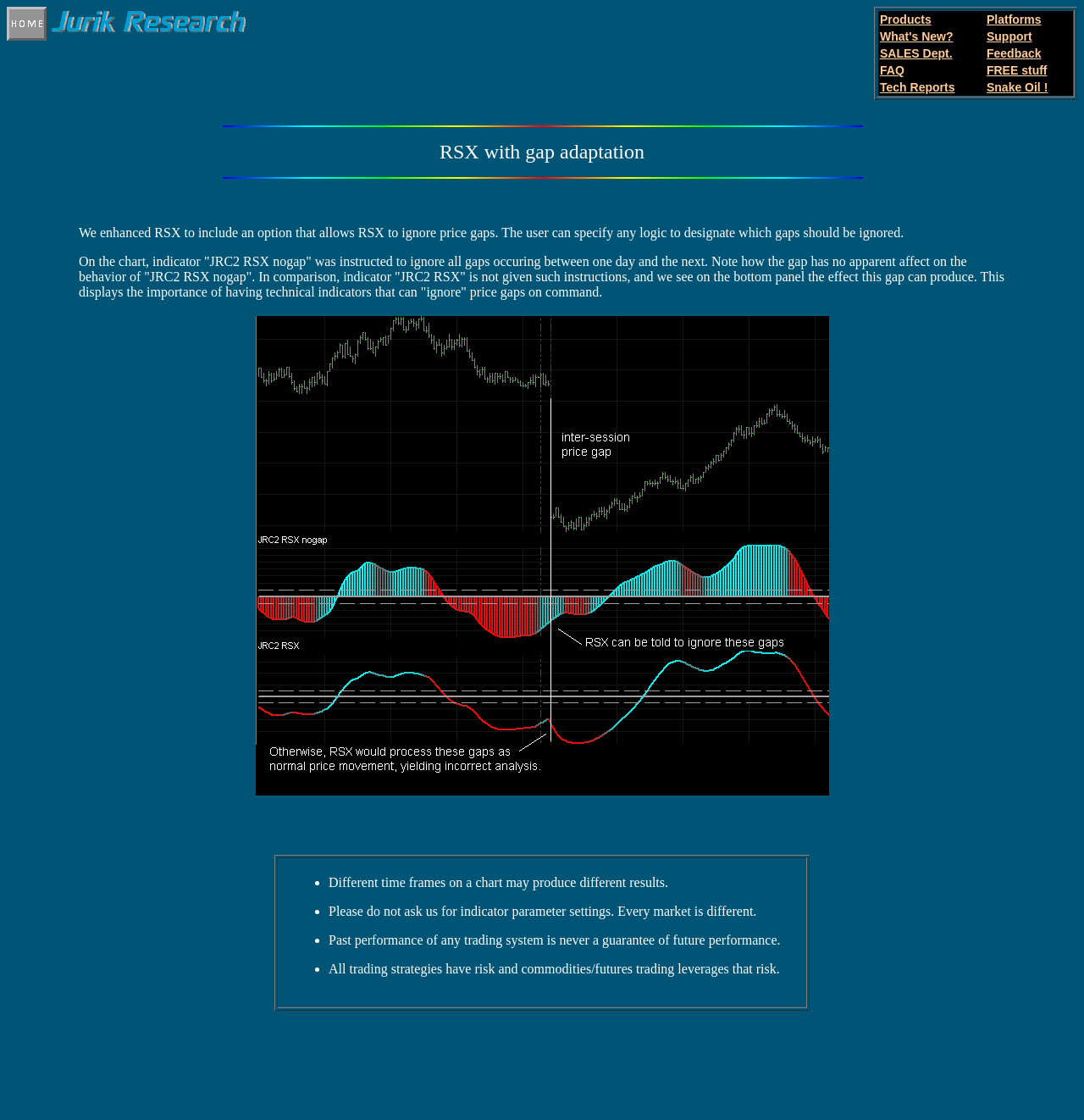Please identify the bounding box coordinates of the element's region that I should click in order to complete the following instruction: "Check FAQ". The bounding box coordinates consist of four float numbers between 0 and 1, i.e., [left, top, right, bottom].

[0.81, 0.055, 0.909, 0.07]